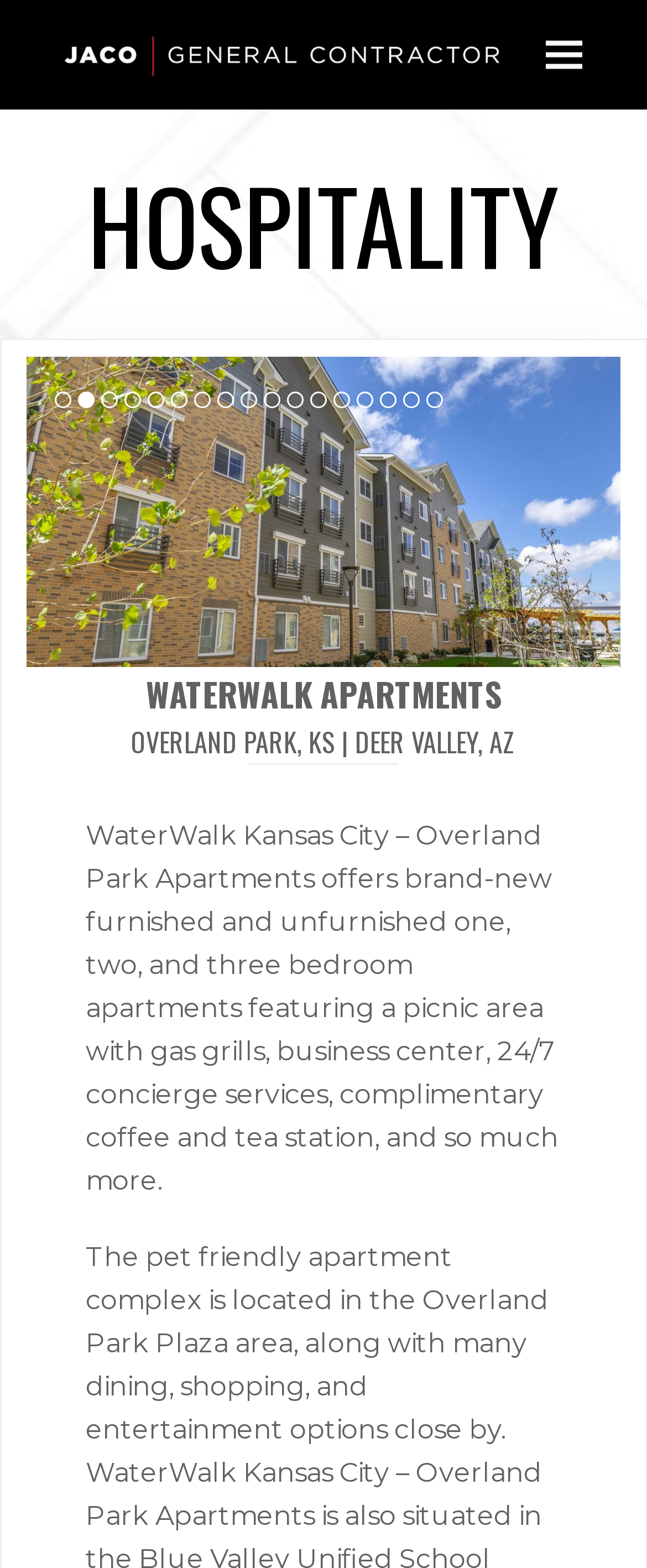Respond concisely with one word or phrase to the following query:
How many bedroom options are available in the apartments?

one, two, and three